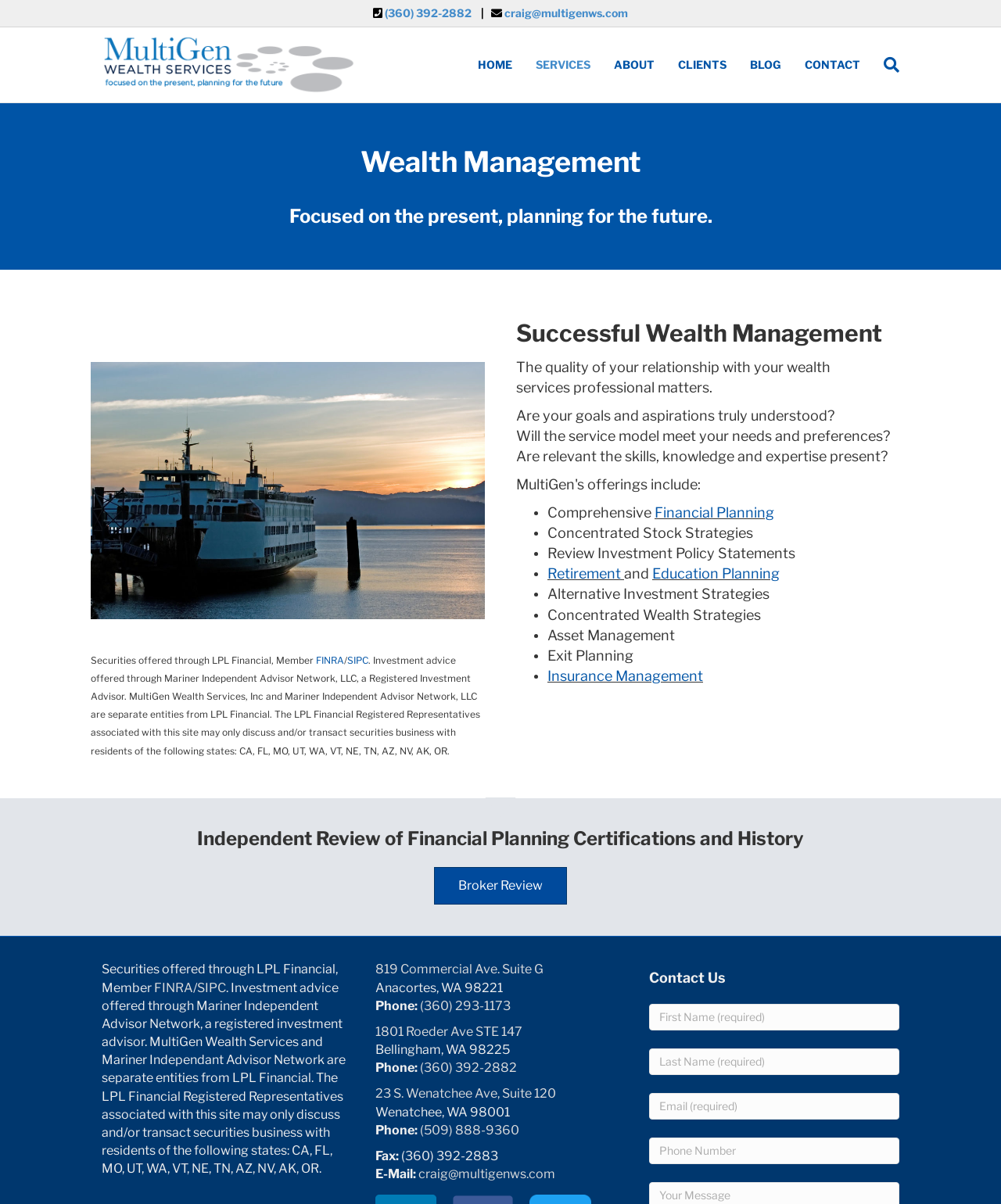Using the information shown in the image, answer the question with as much detail as possible: What services are offered?

I found the services offered by looking at the list of bullet points under the 'Successful Wealth Management' heading, which includes 'Comprehensive Financial Planning', 'Concentrated Stock Strategies', 'Review Investment Policy Statements', and more.